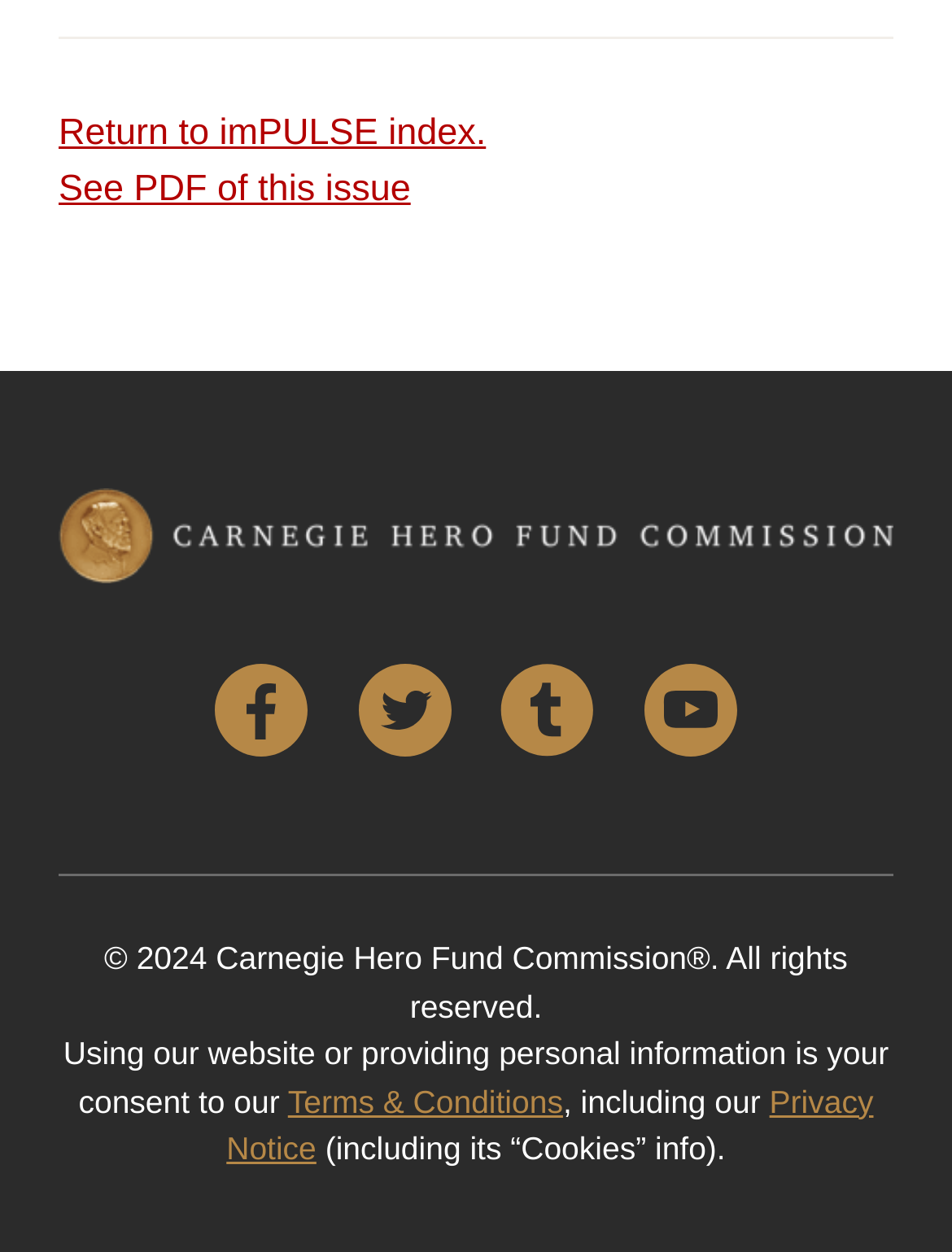Reply to the question with a single word or phrase:
What is the name of the organization?

Carnegie Hero Fund Commission